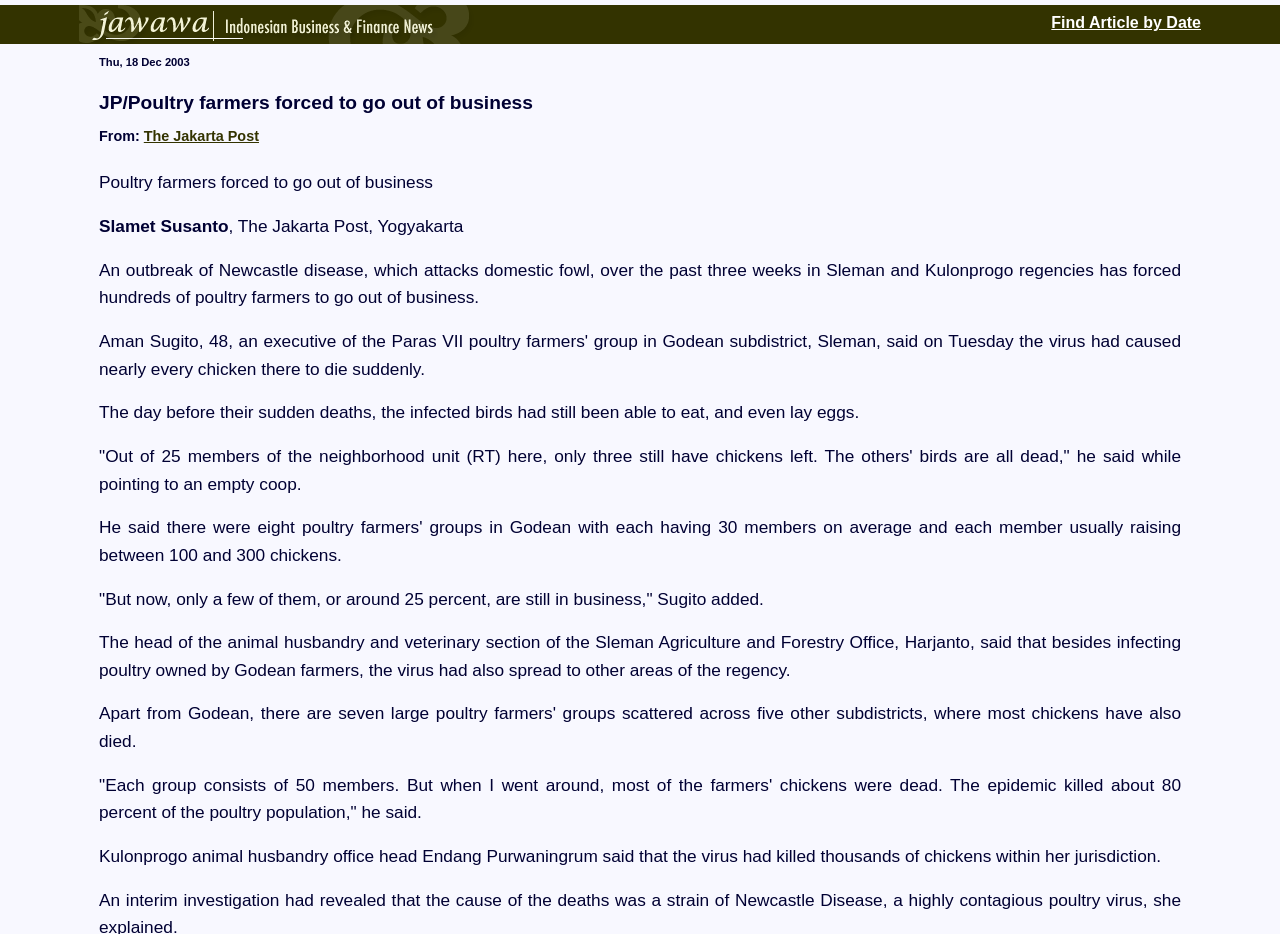What percentage of poultry population was killed by the epidemic?
Answer the question with a single word or phrase by looking at the picture.

80 percent